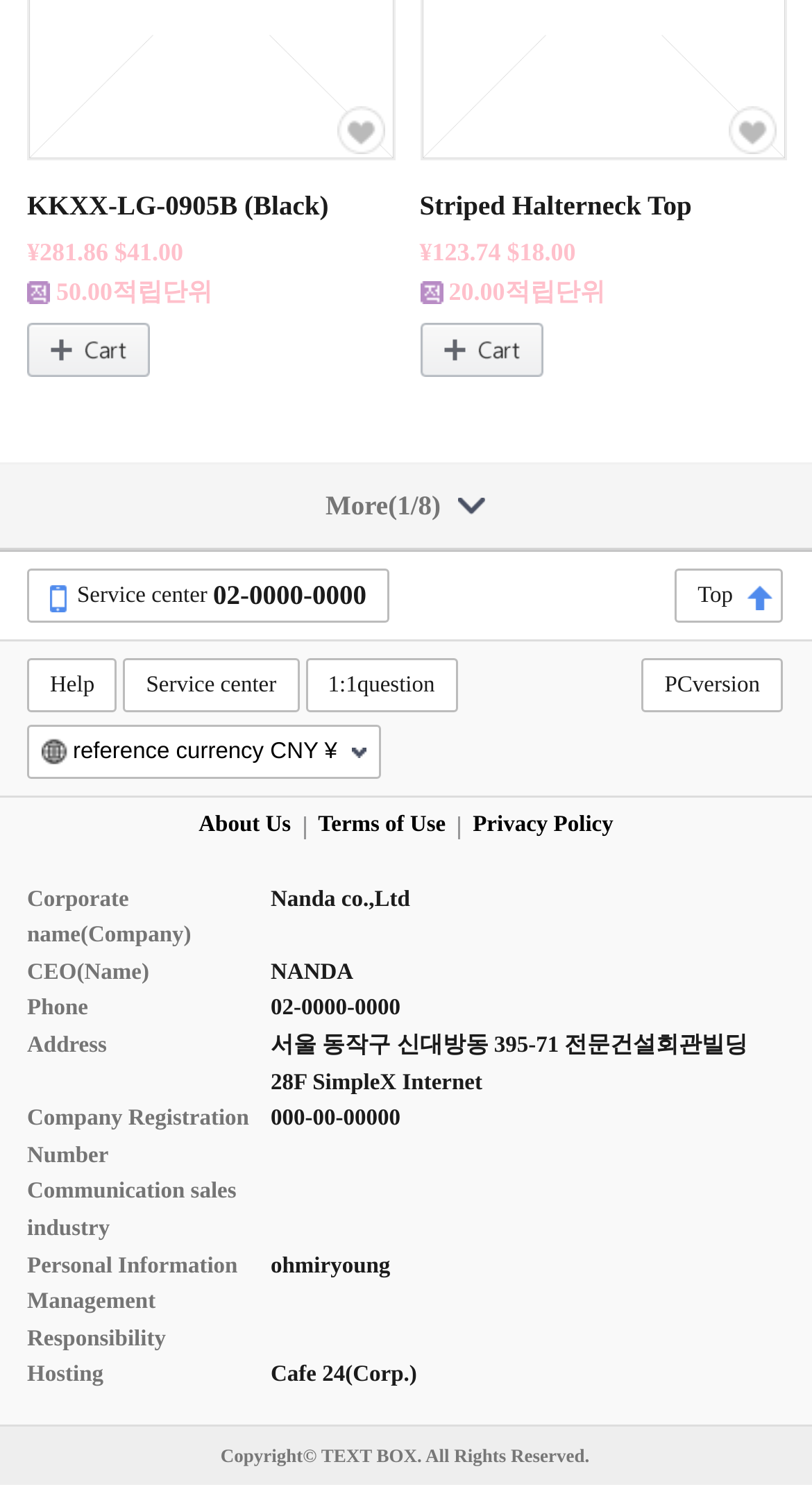Determine the coordinates of the bounding box for the clickable area needed to execute this instruction: "Contact service center".

[0.033, 0.382, 0.48, 0.418]